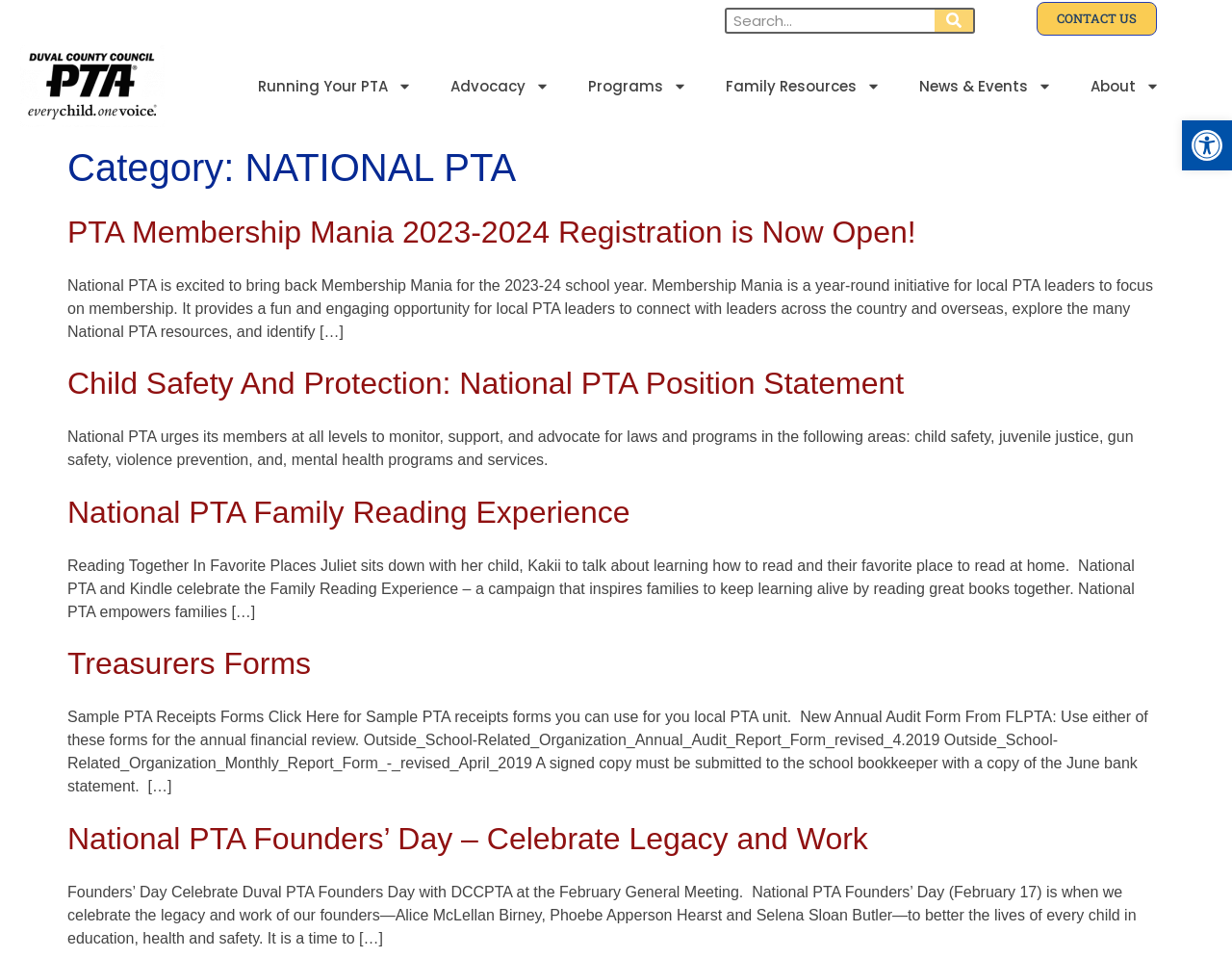Provide your answer to the question using just one word or phrase: What is the 'Family Reading Experience' about?

Reading with families